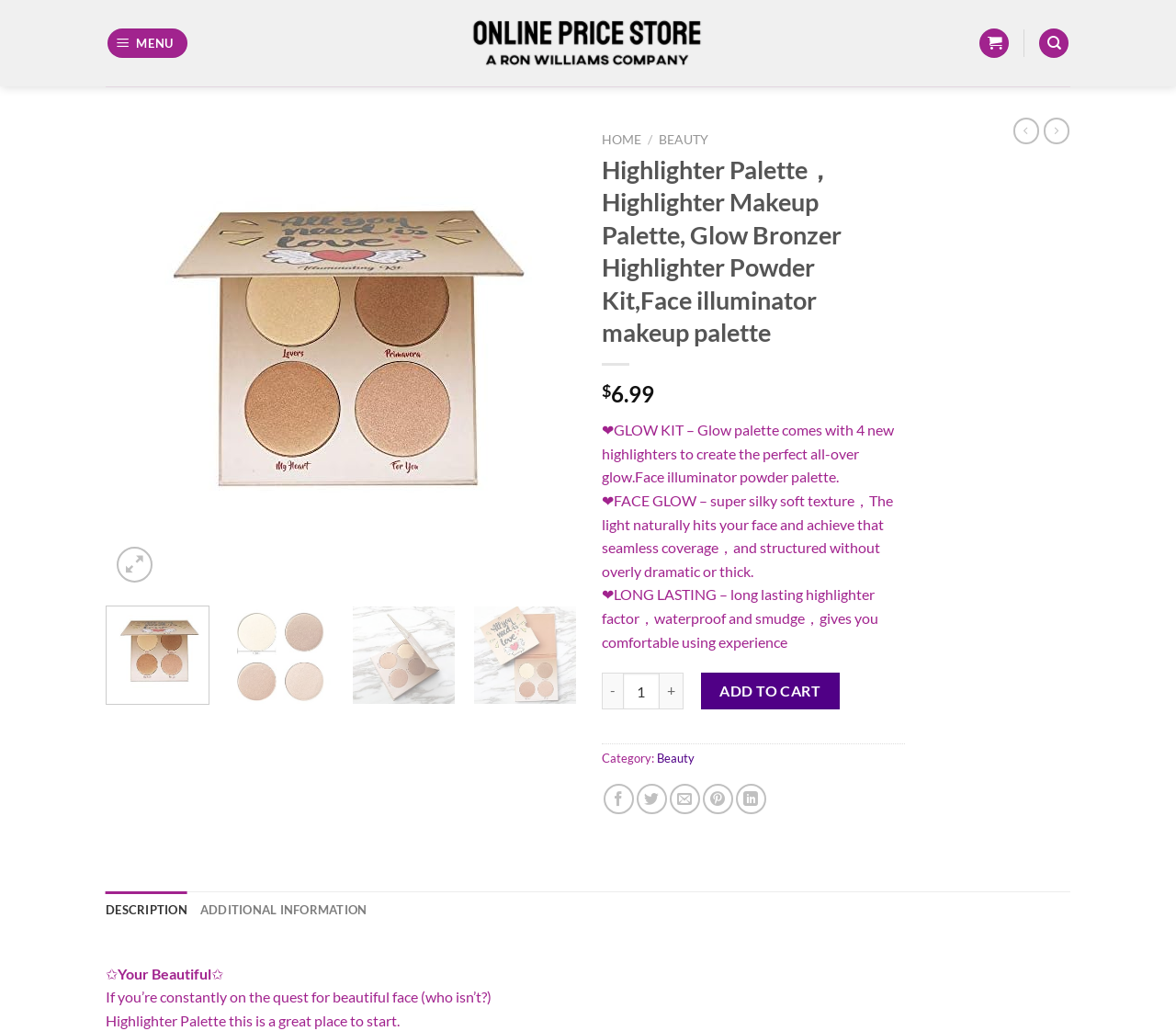Respond to the following question using a concise word or phrase: 
What is the price of the Highlighter Palette?

$6.99